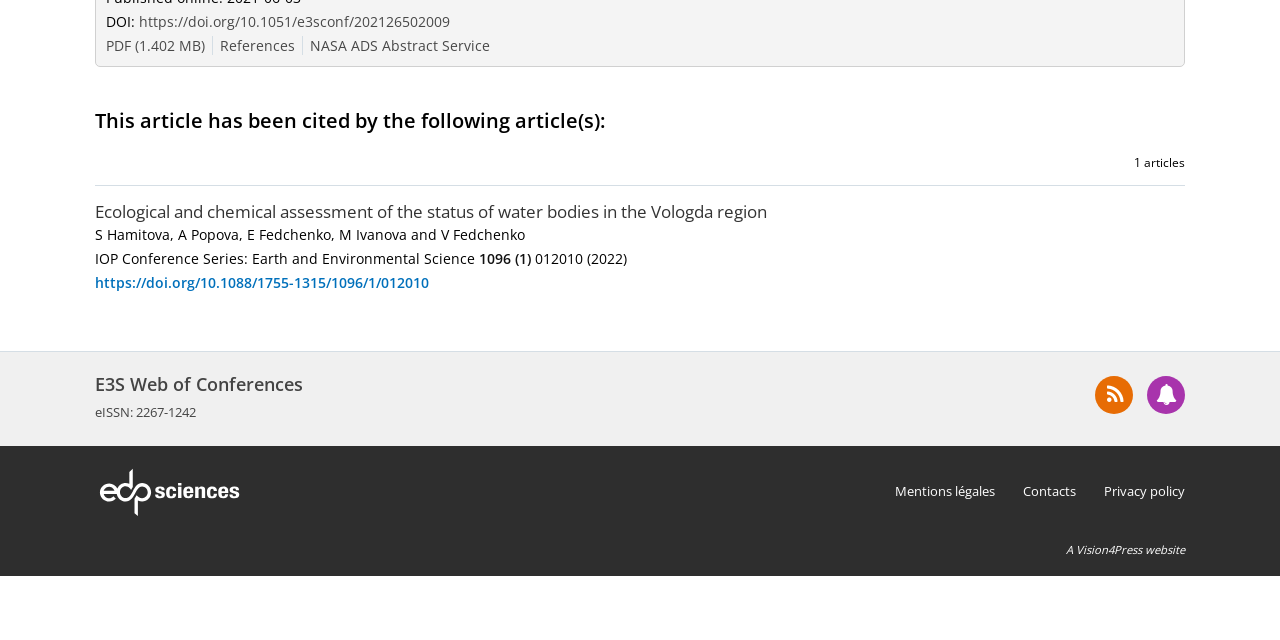Extract the bounding box coordinates of the UI element described by: "Contacts". The coordinates should include four float numbers ranging from 0 to 1, e.g., [left, top, right, bottom].

[0.799, 0.753, 0.841, 0.781]